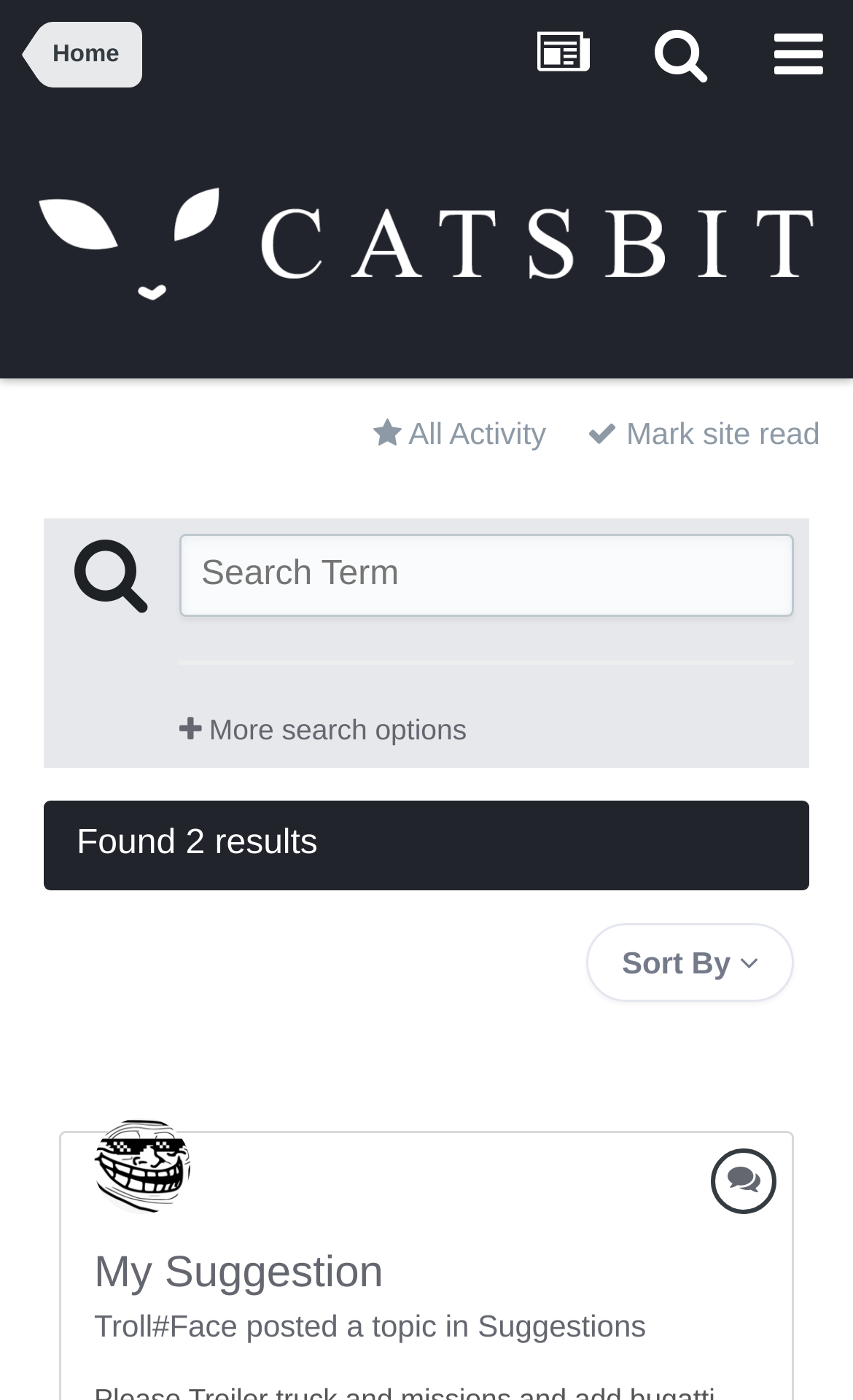Please indicate the bounding box coordinates for the clickable area to complete the following task: "go to home page". The coordinates should be specified as four float numbers between 0 and 1, i.e., [left, top, right, bottom].

[0.062, 0.016, 0.14, 0.062]